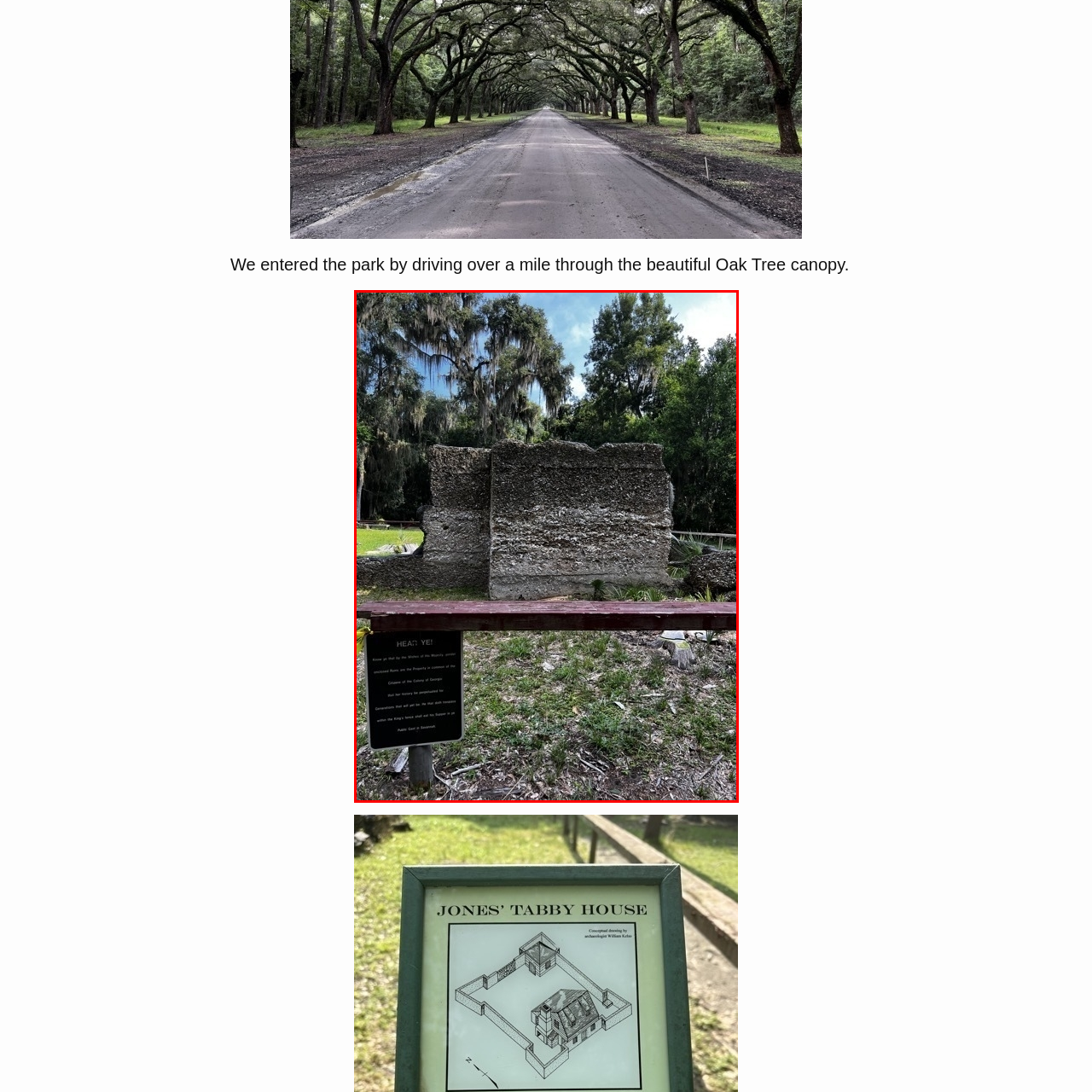What type of environment is depicted in the image?
Focus on the image highlighted within the red borders and answer with a single word or short phrase derived from the image.

Serene park